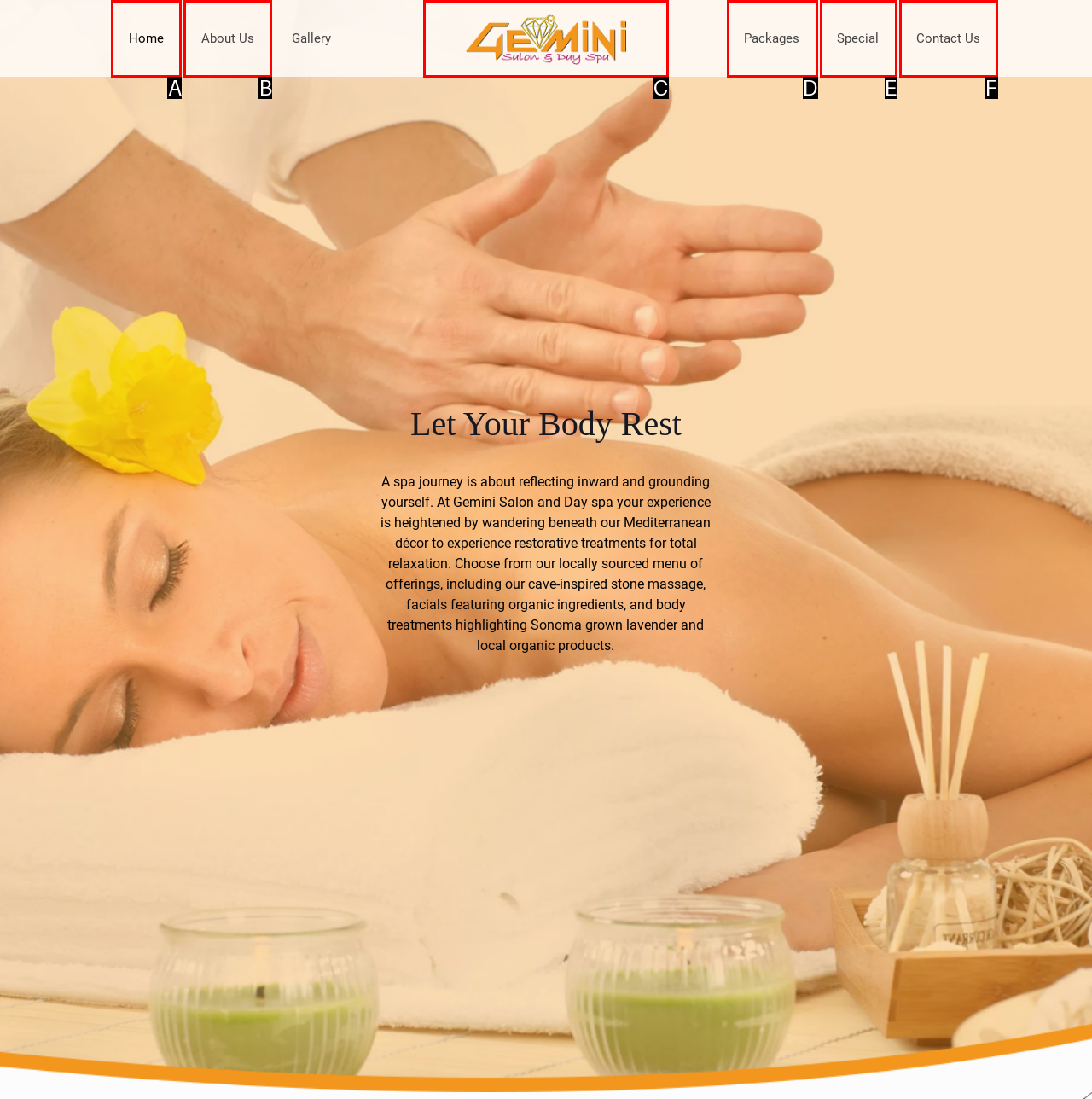From the provided choices, determine which option matches the description: About Us. Respond with the letter of the correct choice directly.

B